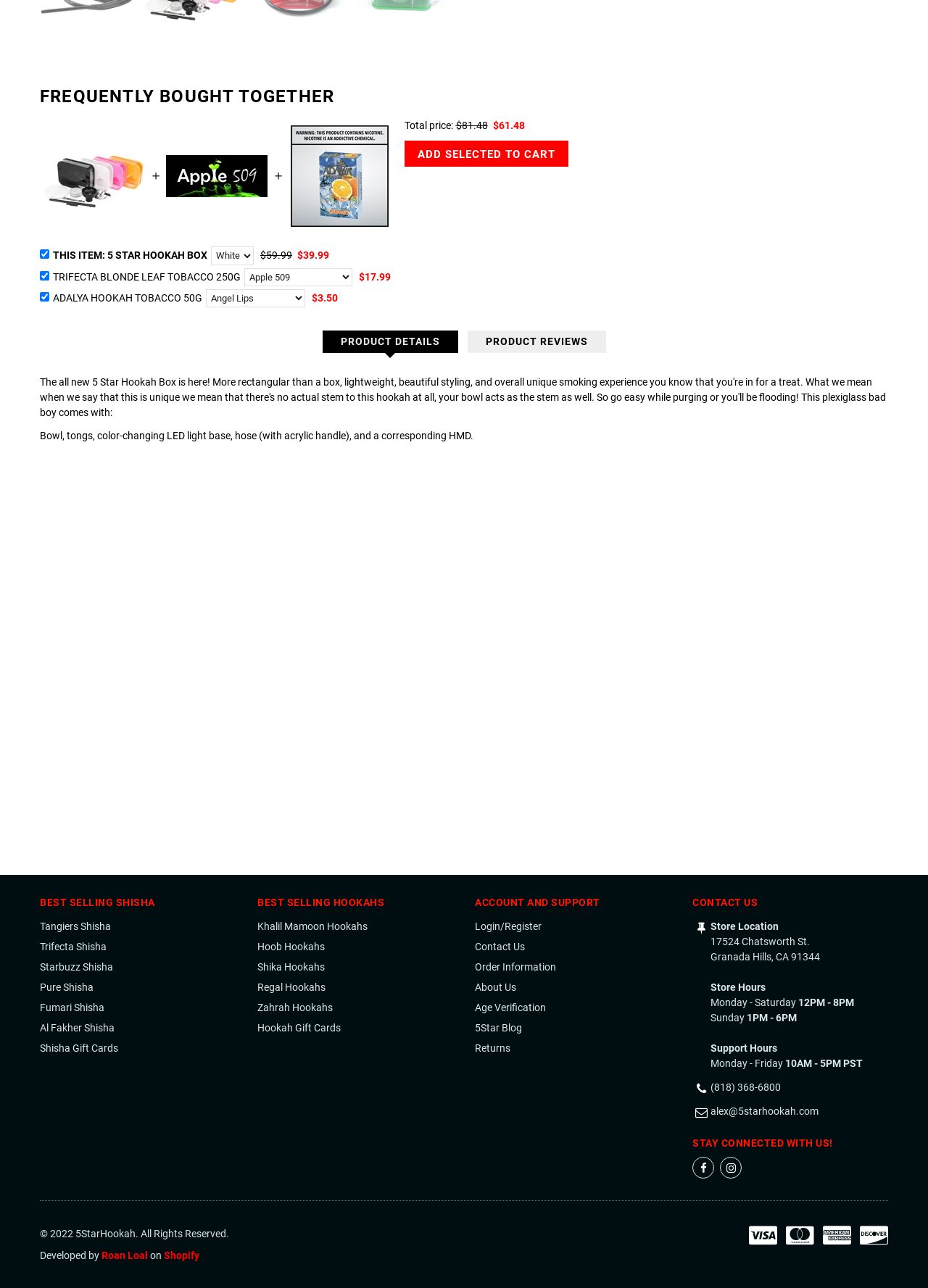Carefully observe the image and respond to the question with a detailed answer:
What is the name of the hookah box?

The name of the hookah box is mentioned in the 'THIS ITEM:' section, which is '5 Star Hookah Box'.